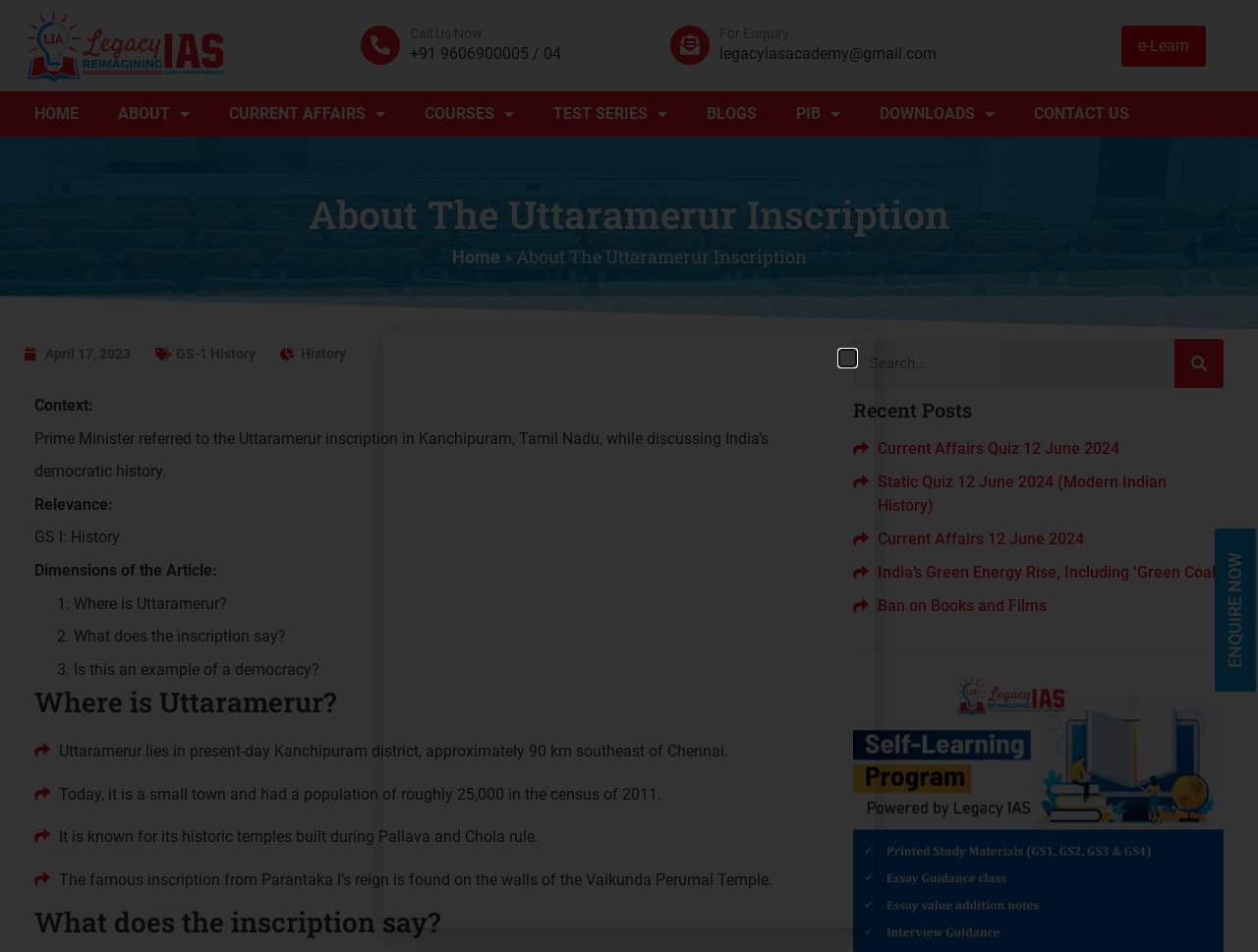Construct a comprehensive caption that outlines the webpage's structure and content.

This webpage is about the Uttaramerur inscription in Kanchipuram, Tamil Nadu, and its relevance to India's democratic history. At the top, there are several links and a heading that says "Call Us Now" with a phone number and an email address. Next to it, there is a section for enquiry with an email address. 

On the left side, there is a menu with links to different sections of the website, including "HOME", "ABOUT", "CURRENT AFFAIRS", "COURSES", "TEST SERIES", "BLOGS", "PIB", "DOWNLOADS", and "CONTACT US". 

Below the menu, there is a heading that says "About The Uttaramerur Inscription" followed by a brief description of the inscription and its relevance to GS-1 History. 

The main content of the webpage is divided into sections, including "Context", "Relevance", and "Dimensions of the Article". The "Context" section provides a brief overview of the Uttaramerur inscription, while the "Relevance" section mentions that it is relevant to GS-1 History. The "Dimensions of the Article" section has a list of three points, including "Where is Uttaramerur?", "What does the inscription say?", and "Is this an example of a democracy?".

Each of these points is further elaborated in separate sections below. The "Where is Uttaramerur?" section provides information about the location of Uttaramerur, its population, and its historical significance. The "What does the inscription say?" section is not elaborated, but it seems to be a heading for further information. The "Is this an example of a democracy?" section is also not elaborated.

On the right side of the webpage, there is a search box and a section for "Recent Posts" with links to several articles, including "Current Affairs Quiz 12 June 2024", "Static Quiz 12 June 2024 (Modern Indian History)", and "India’s Green Energy Rise, Including ‘Green Coal’". 

At the bottom of the webpage, there is a button that says "ENQUIRE NOW" and an iframe that seems to be a popup window with a close button.